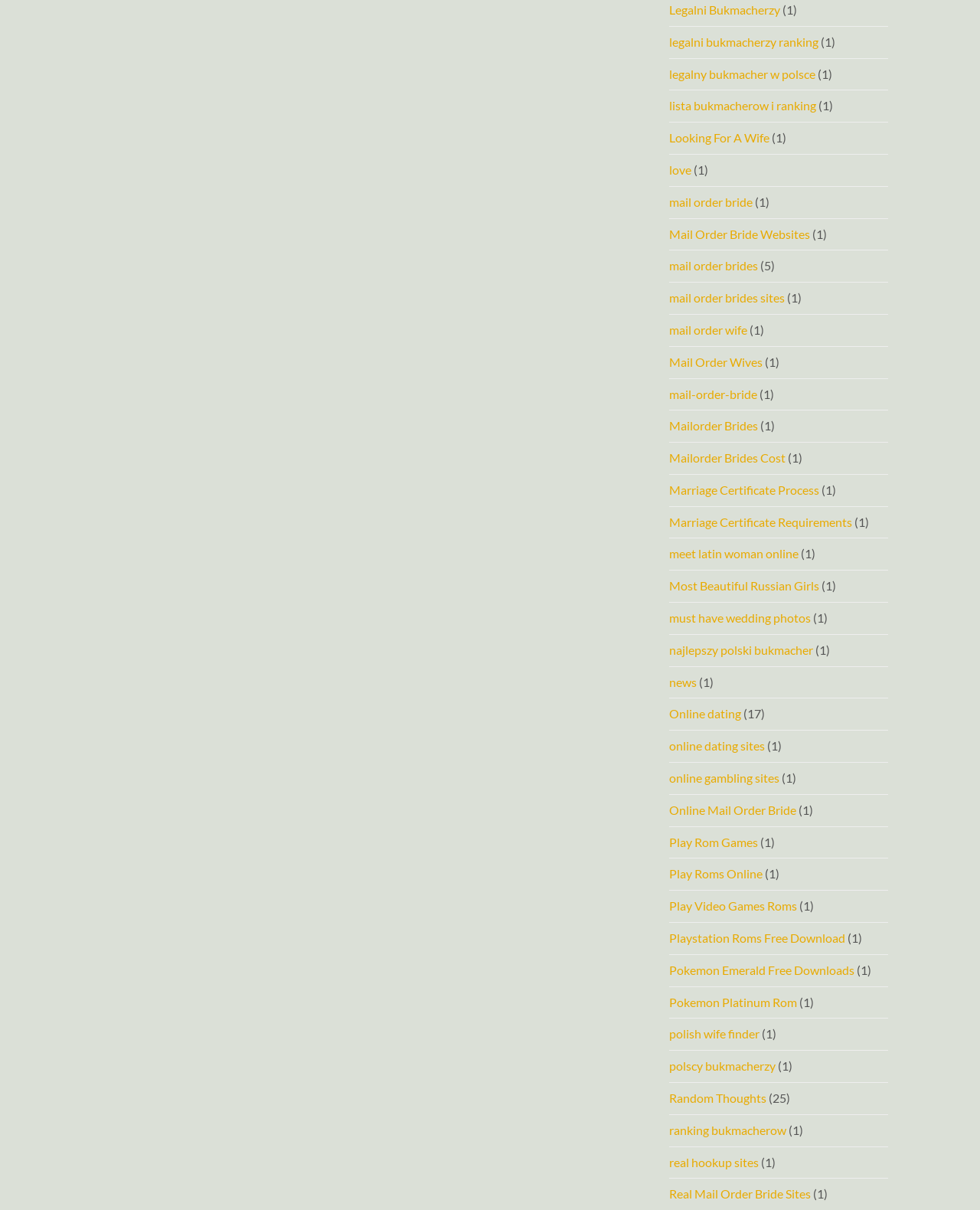Please find the bounding box coordinates of the element's region to be clicked to carry out this instruction: "Visit 'Mail Order Bride Websites'".

[0.683, 0.187, 0.827, 0.199]